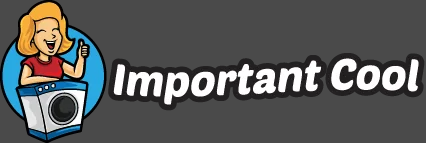What is the tone of the image? Based on the screenshot, please respond with a single word or phrase.

Friendly and enthusiastic